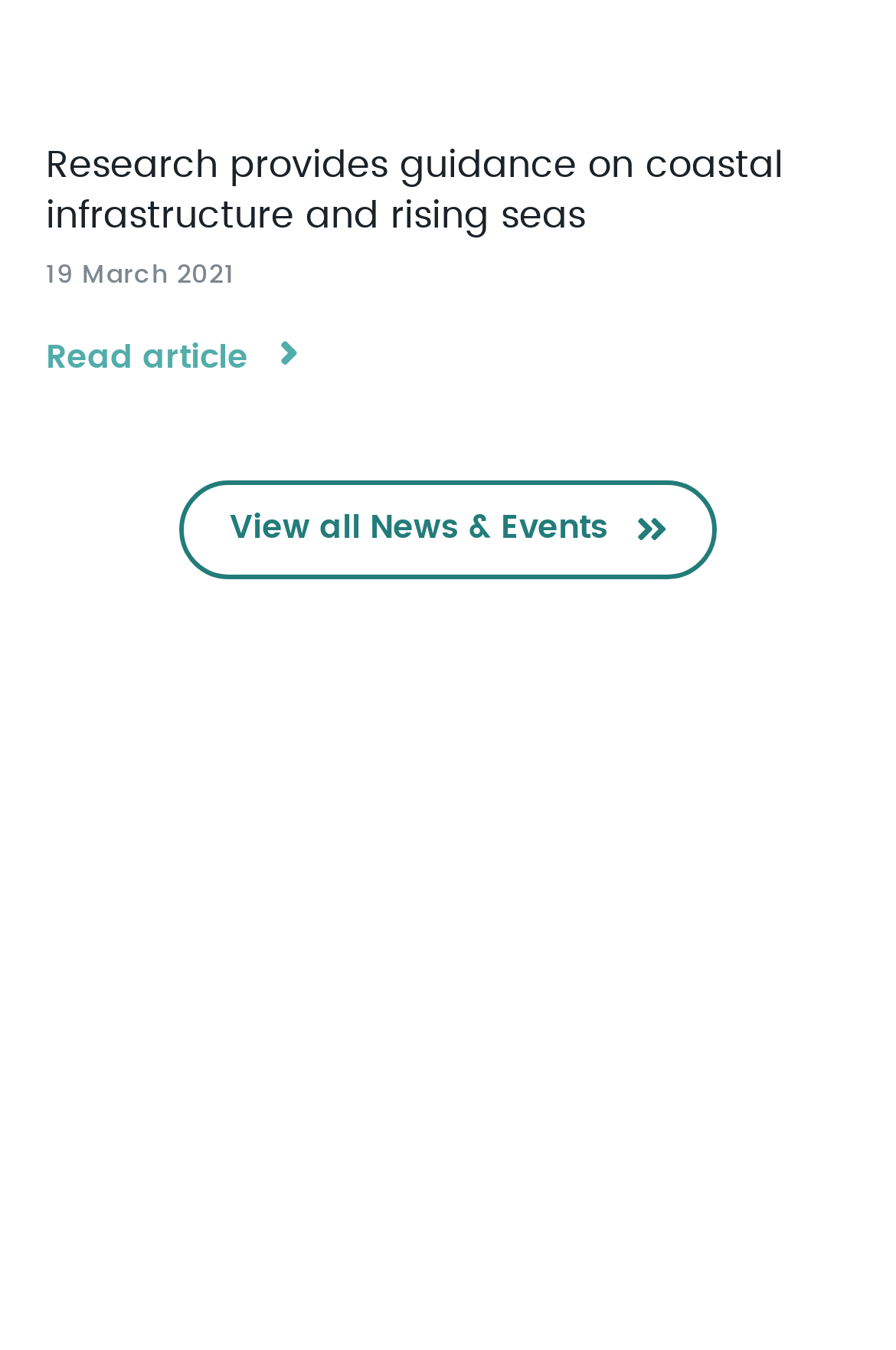Identify the bounding box of the UI element that matches this description: "name="input_2" placeholder="Email"".

[0.072, 0.914, 0.928, 0.98]